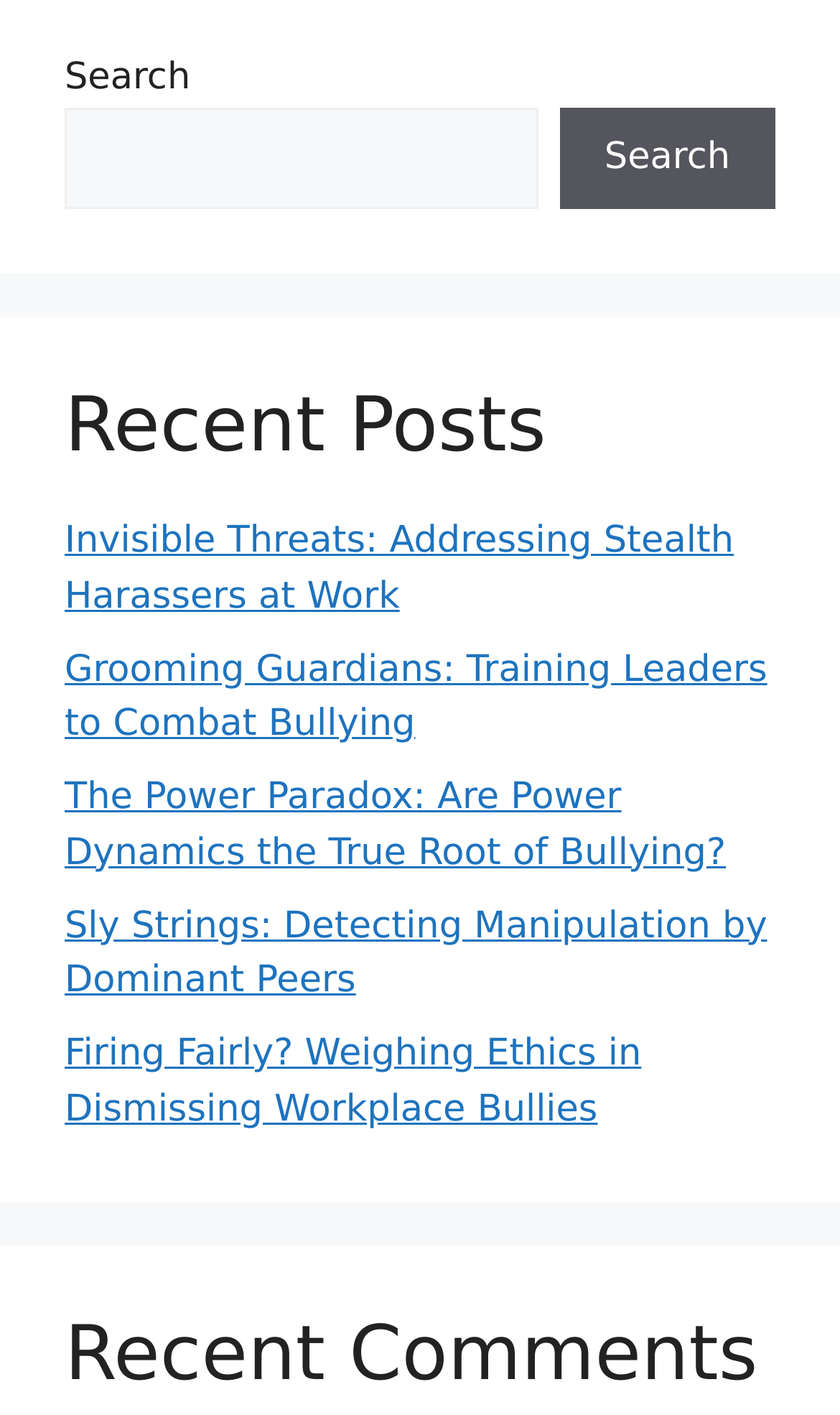How many links are there under the 'Recent Comments' heading?
Answer the question using a single word or phrase, according to the image.

0